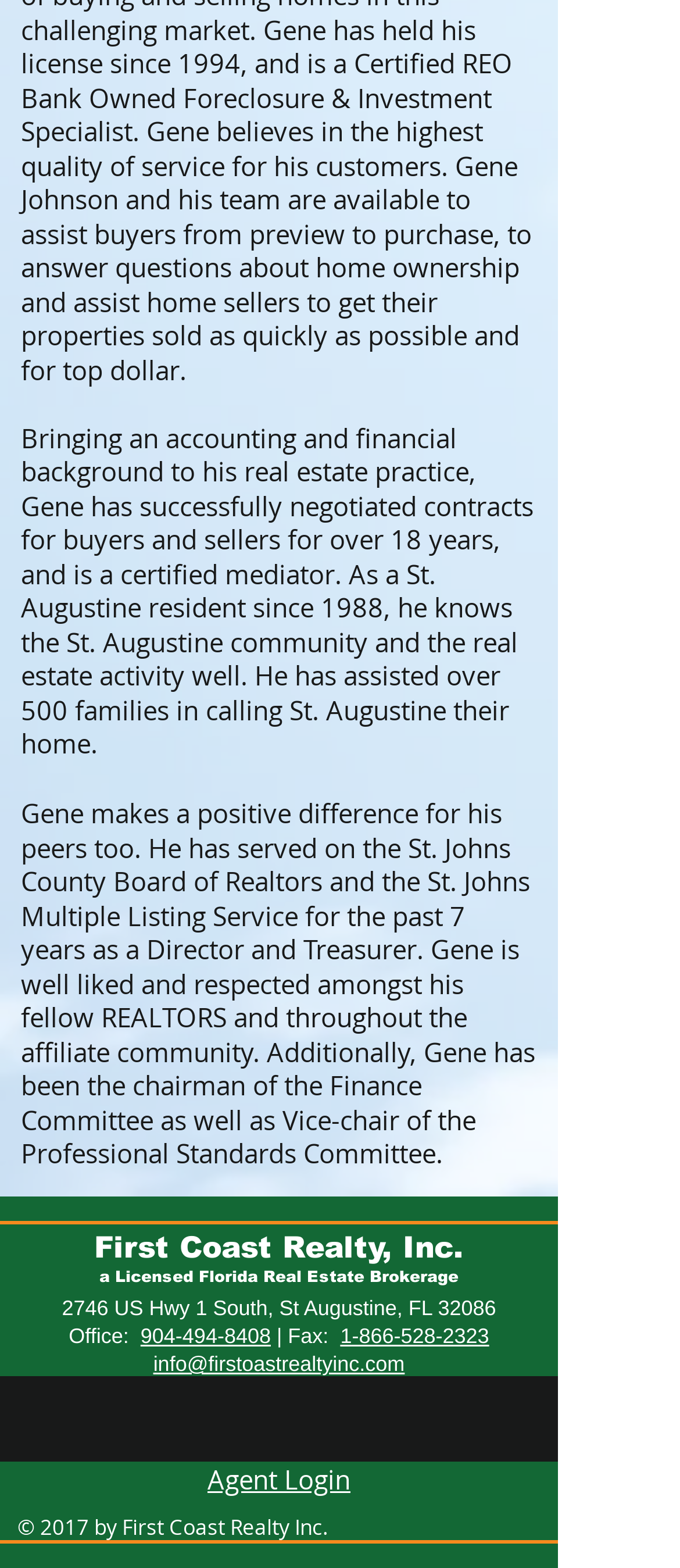Can you find the bounding box coordinates for the element to click on to achieve the instruction: "Send an email"?

[0.225, 0.86, 0.595, 0.878]